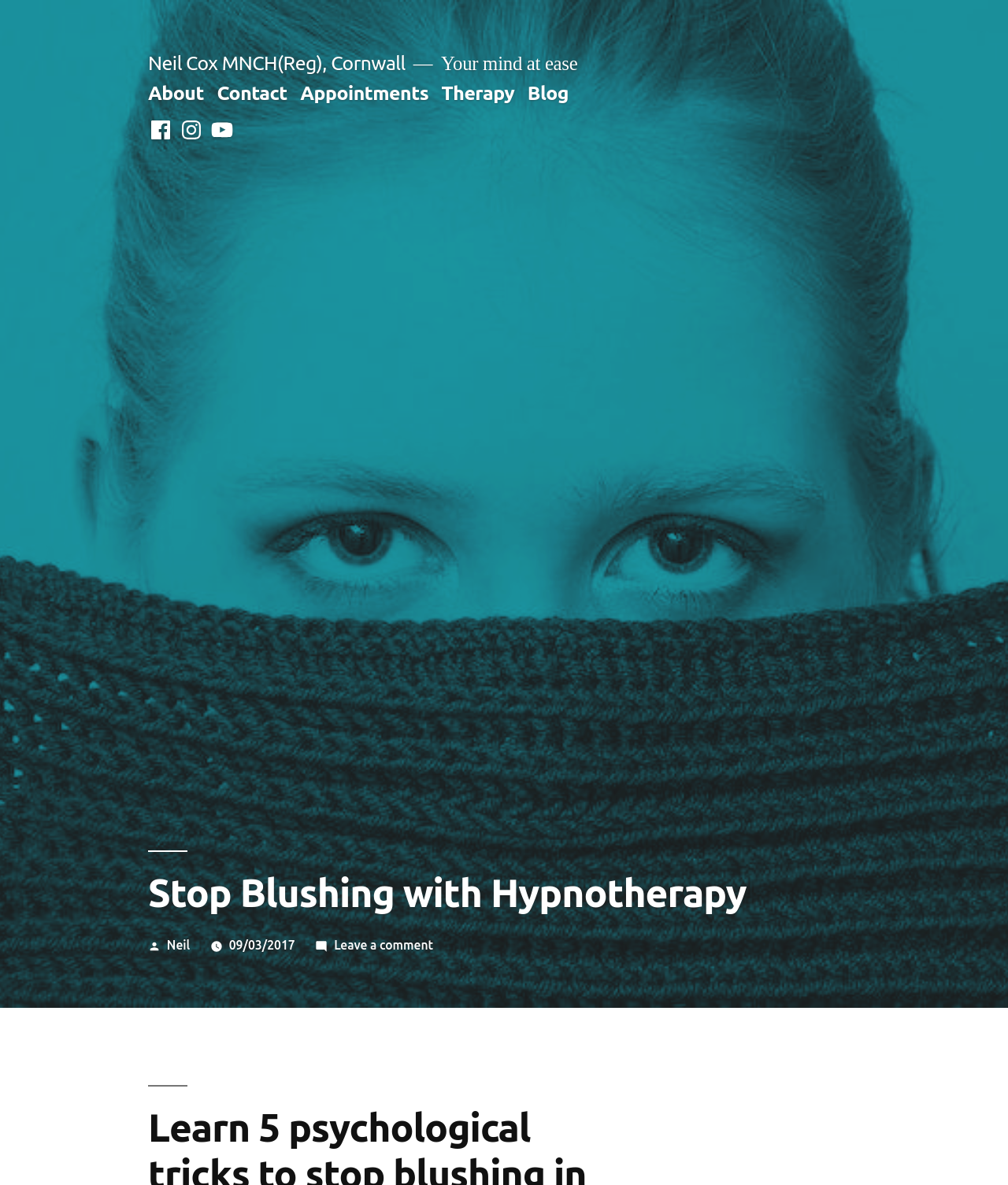Please identify the bounding box coordinates of the element that needs to be clicked to perform the following instruction: "Click on the 'About' link".

[0.147, 0.069, 0.202, 0.088]